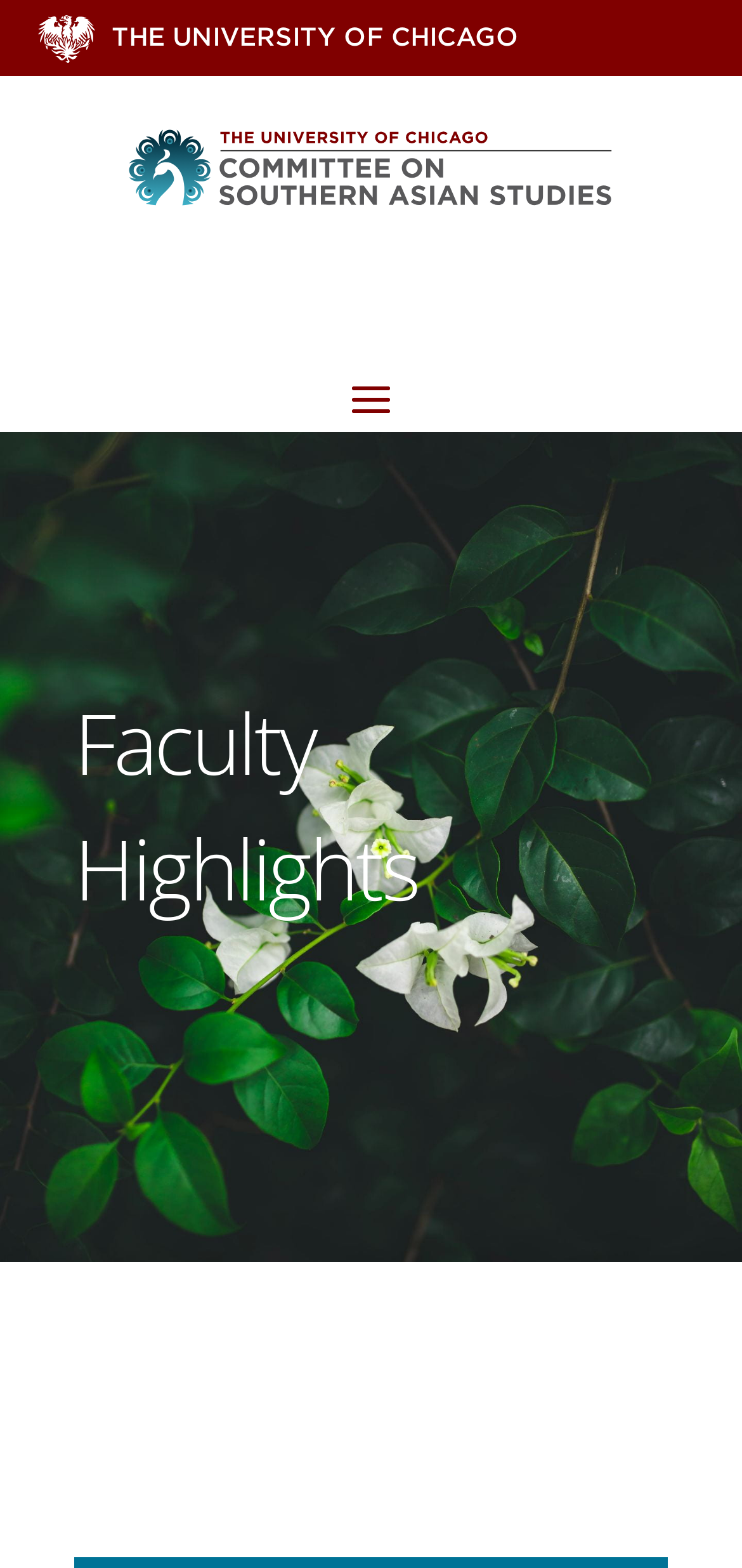From the given element description: "aria-label="Primary Menu"", find the bounding box for the UI element. Provide the coordinates as four float numbers between 0 and 1, in the order [left, top, right, bottom].

None